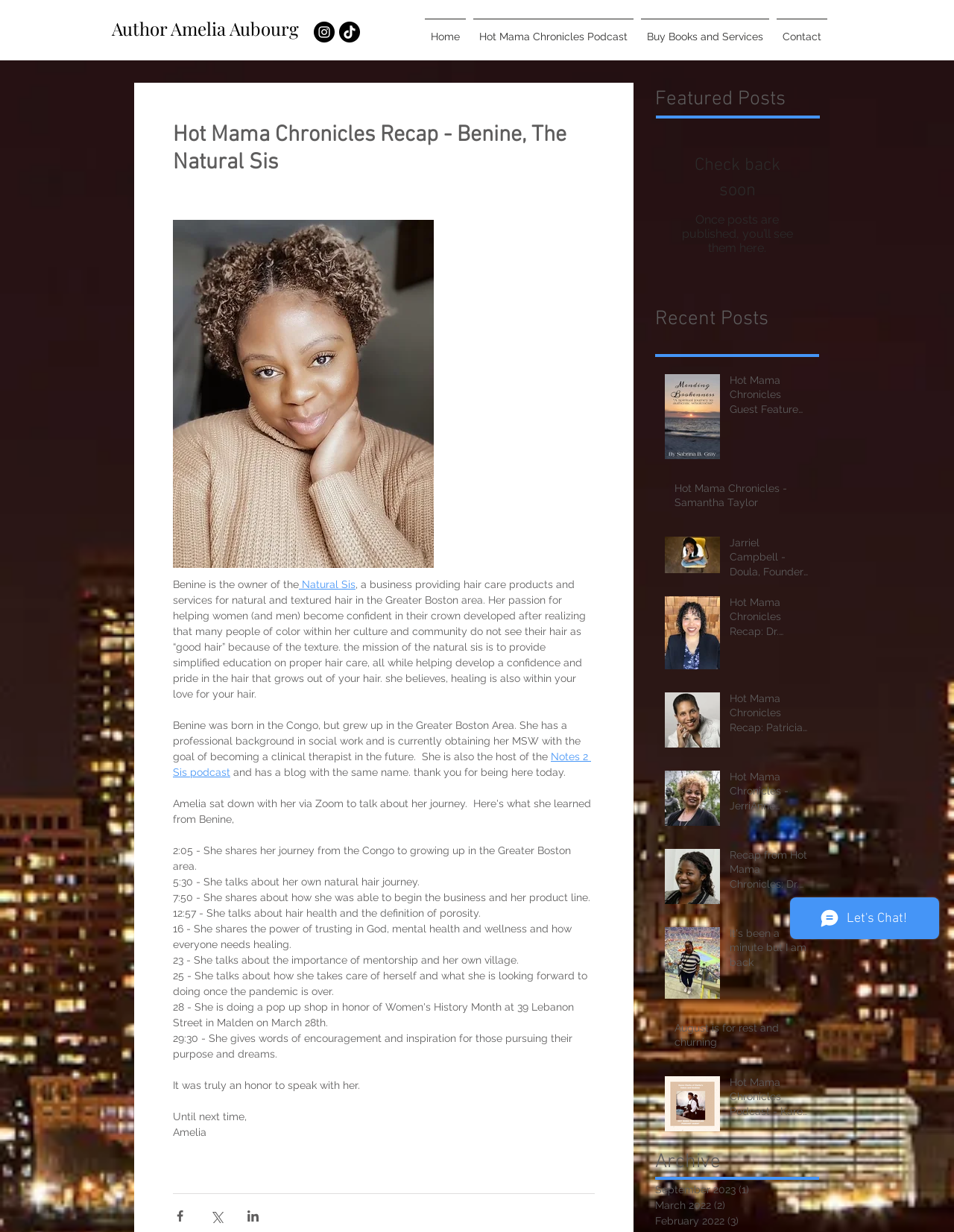Determine the bounding box coordinates of the target area to click to execute the following instruction: "Click on the 'Home' link."

[0.441, 0.015, 0.492, 0.033]